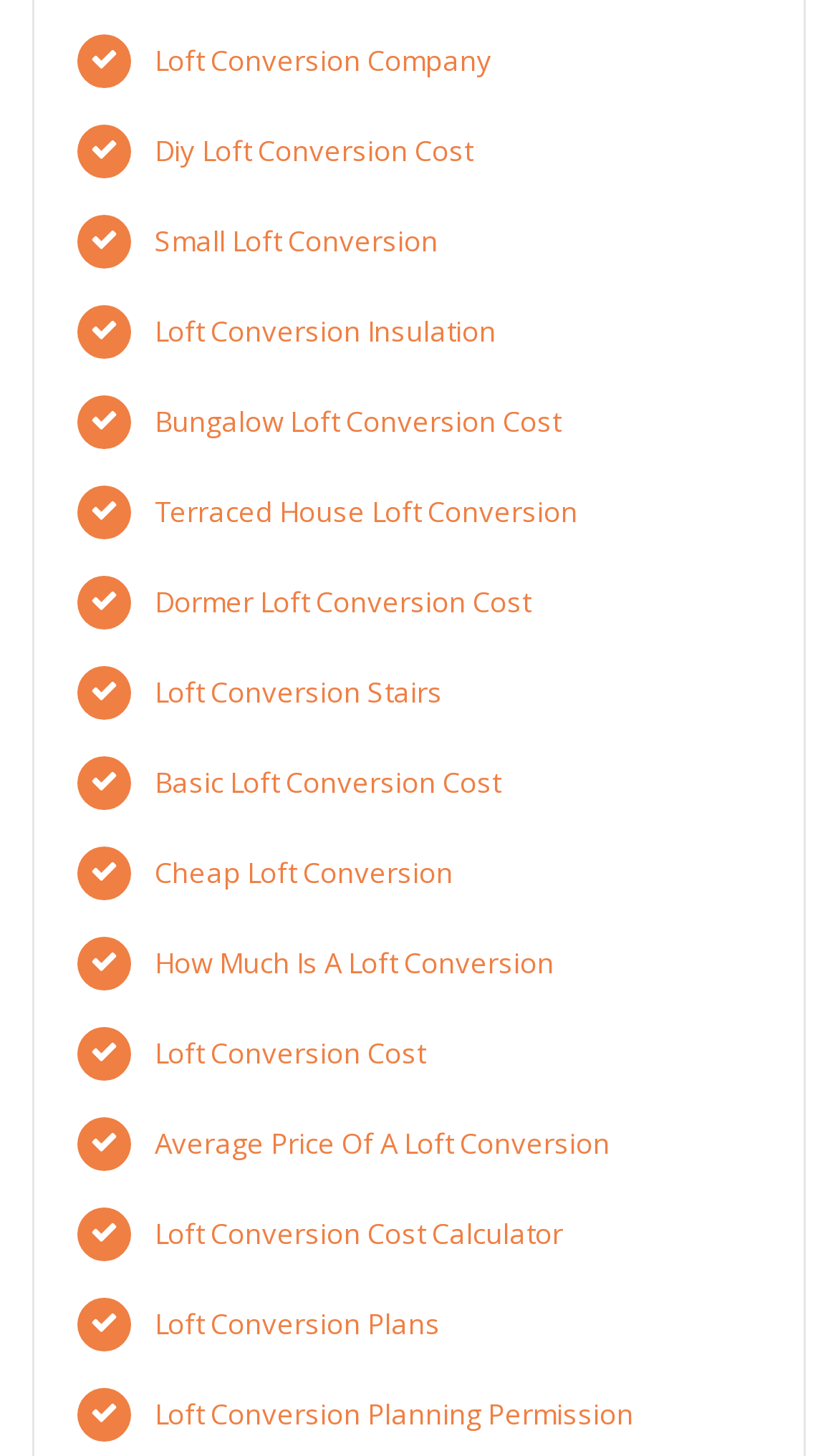What is the focus of the 'Loft Conversion Insulation' link?
Answer the question using a single word or phrase, according to the image.

Insulation